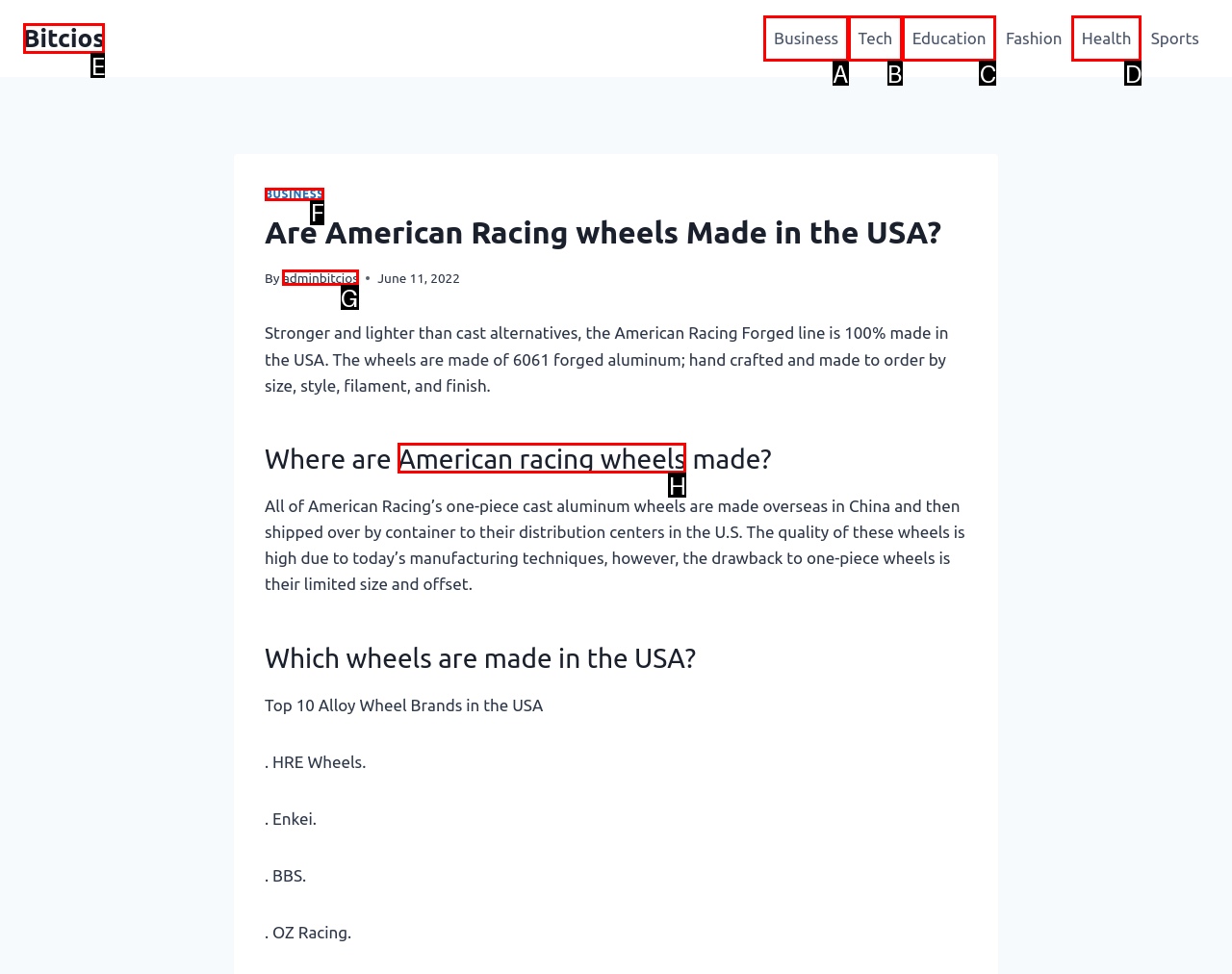Select the HTML element that corresponds to the description: American racing wheels. Answer with the letter of the matching option directly from the choices given.

H